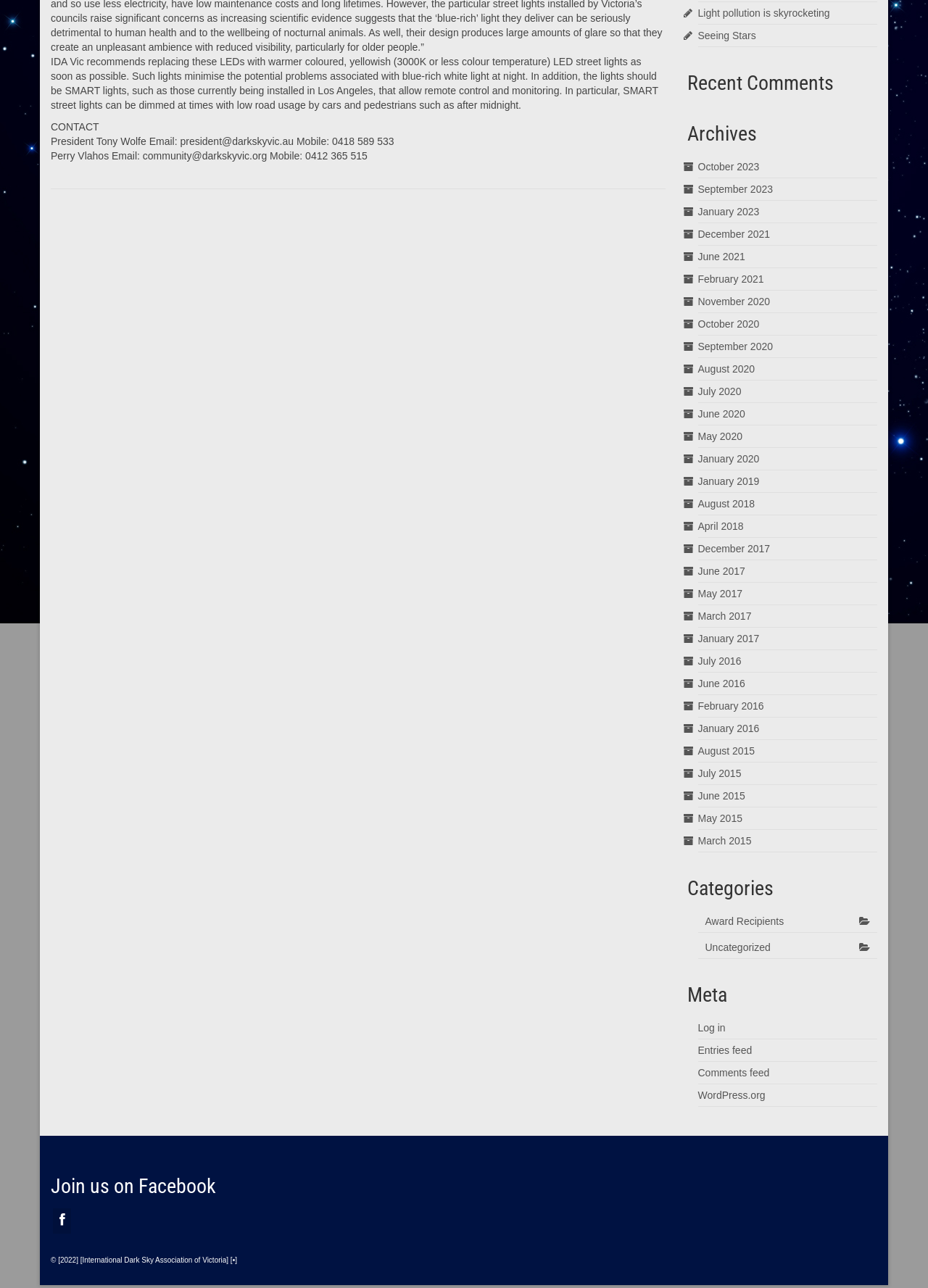Please find the bounding box coordinates in the format (top-left x, top-left y, bottom-right x, bottom-right y) for the given element description. Ensure the coordinates are floating point numbers between 0 and 1. Description: WordPress.org

[0.752, 0.846, 0.825, 0.855]